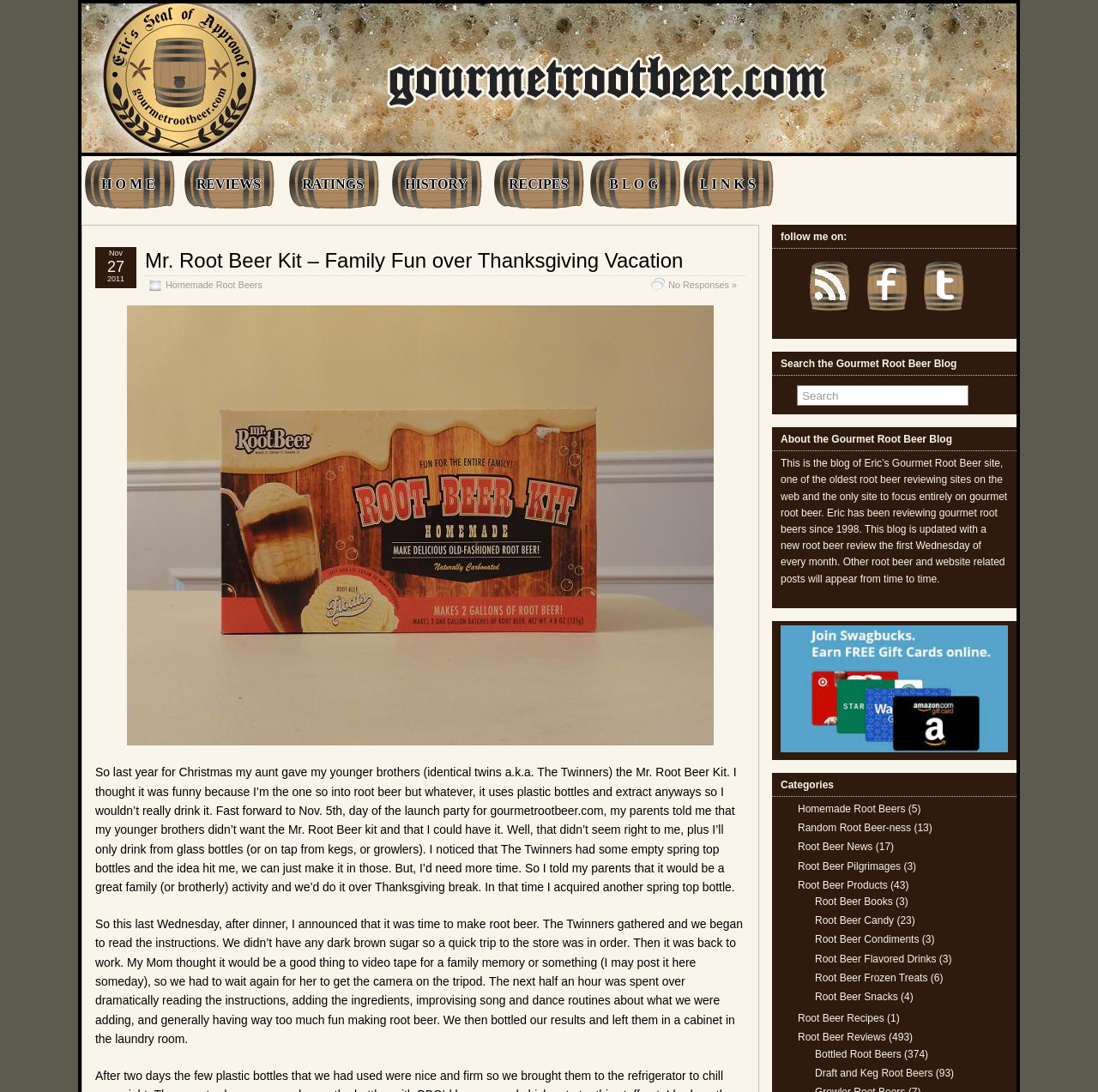Locate the bounding box coordinates for the element described below: "Homemade Root Beers". The coordinates must be four float values between 0 and 1, formatted as [left, top, right, bottom].

[0.151, 0.256, 0.239, 0.266]